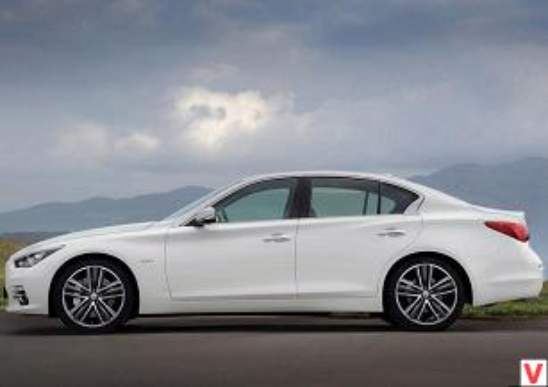What is the material option for the Infiniti Q50's interior trim?
Using the visual information, answer the question in a single word or phrase.

Wood or aluminum